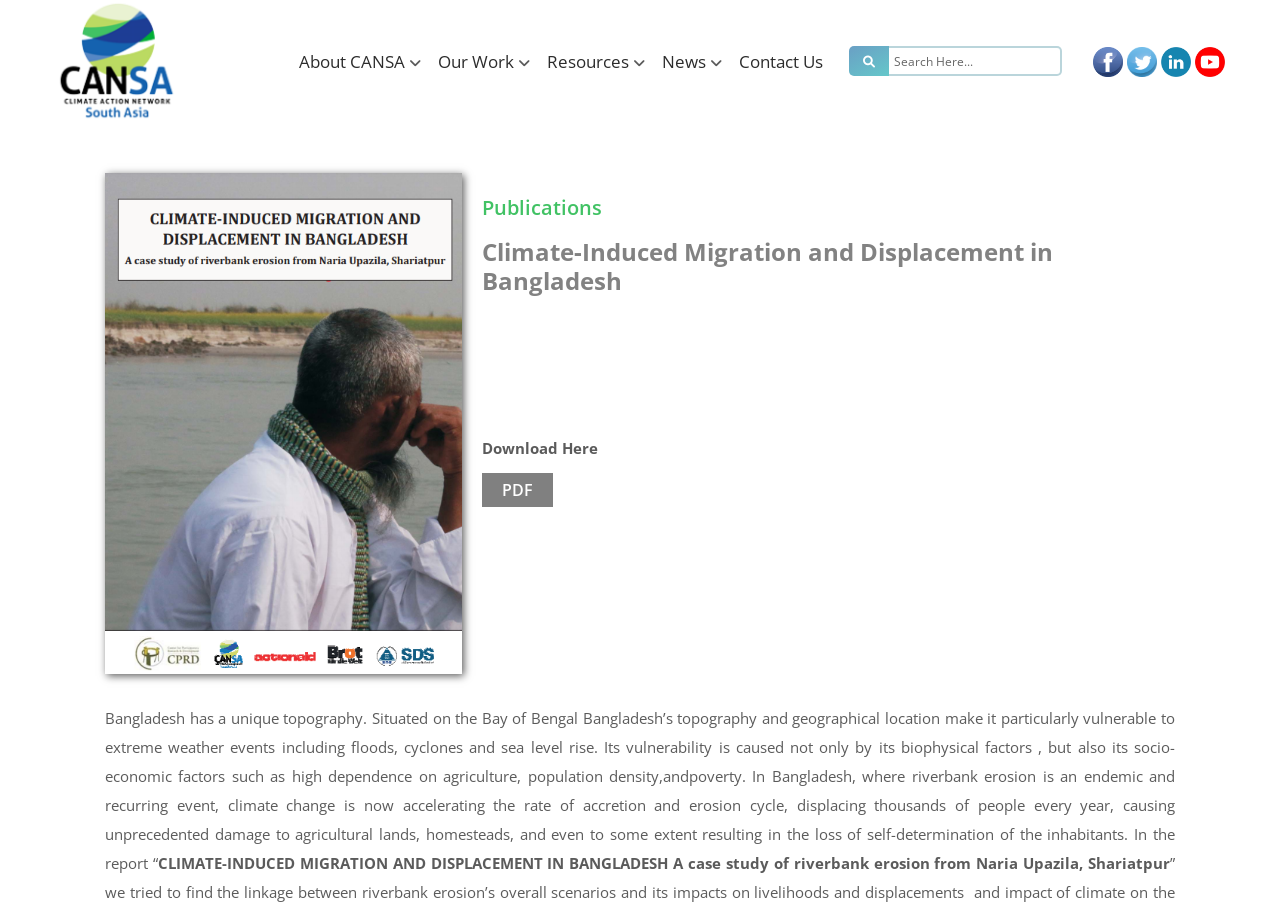Please specify the bounding box coordinates of the region to click in order to perform the following instruction: "Read the report".

[0.376, 0.262, 0.902, 0.326]